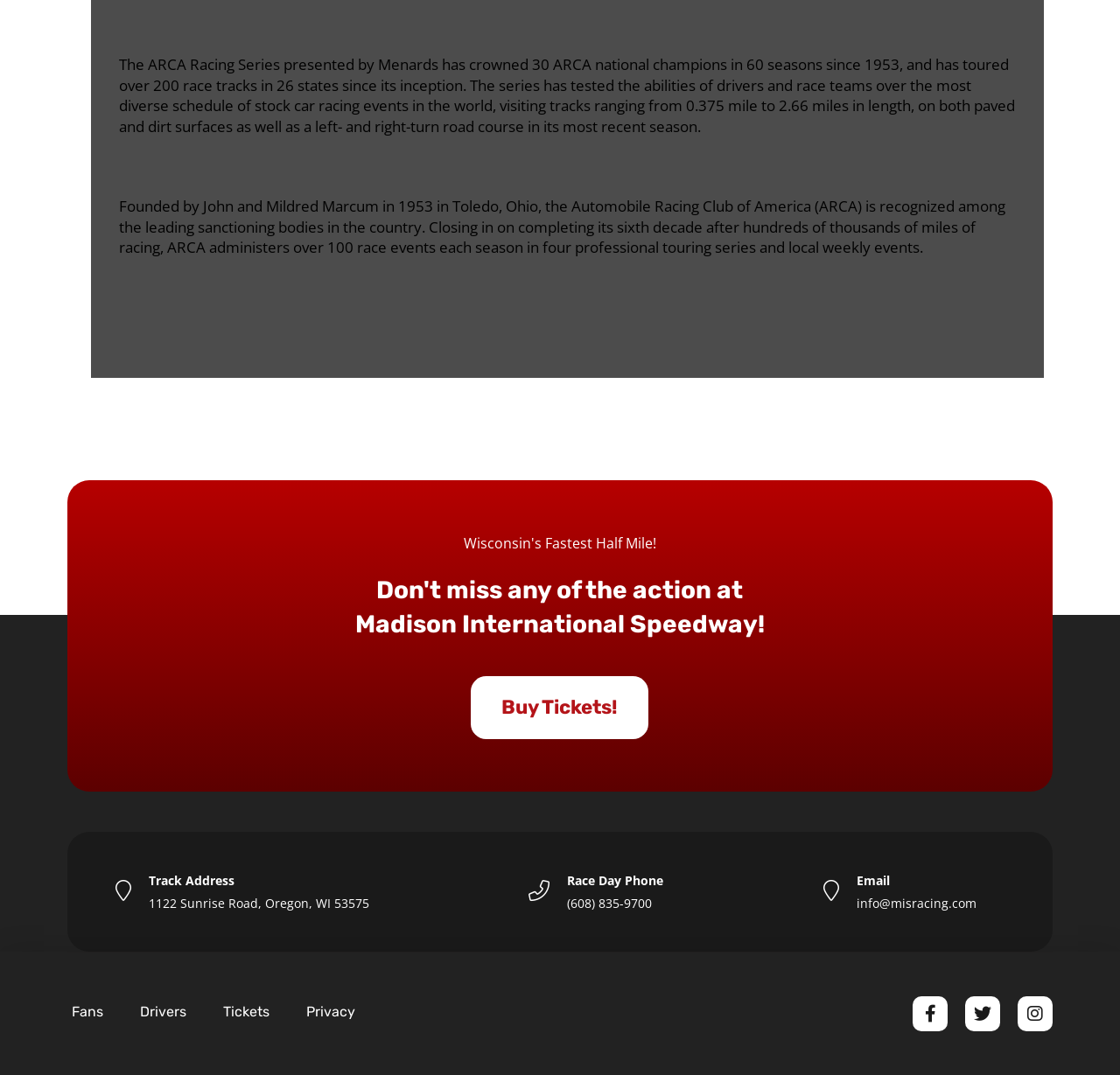Determine the bounding box coordinates of the section to be clicked to follow the instruction: "Visit the 'Fans' page". The coordinates should be given as four float numbers between 0 and 1, formatted as [left, top, right, bottom].

[0.06, 0.931, 0.108, 0.952]